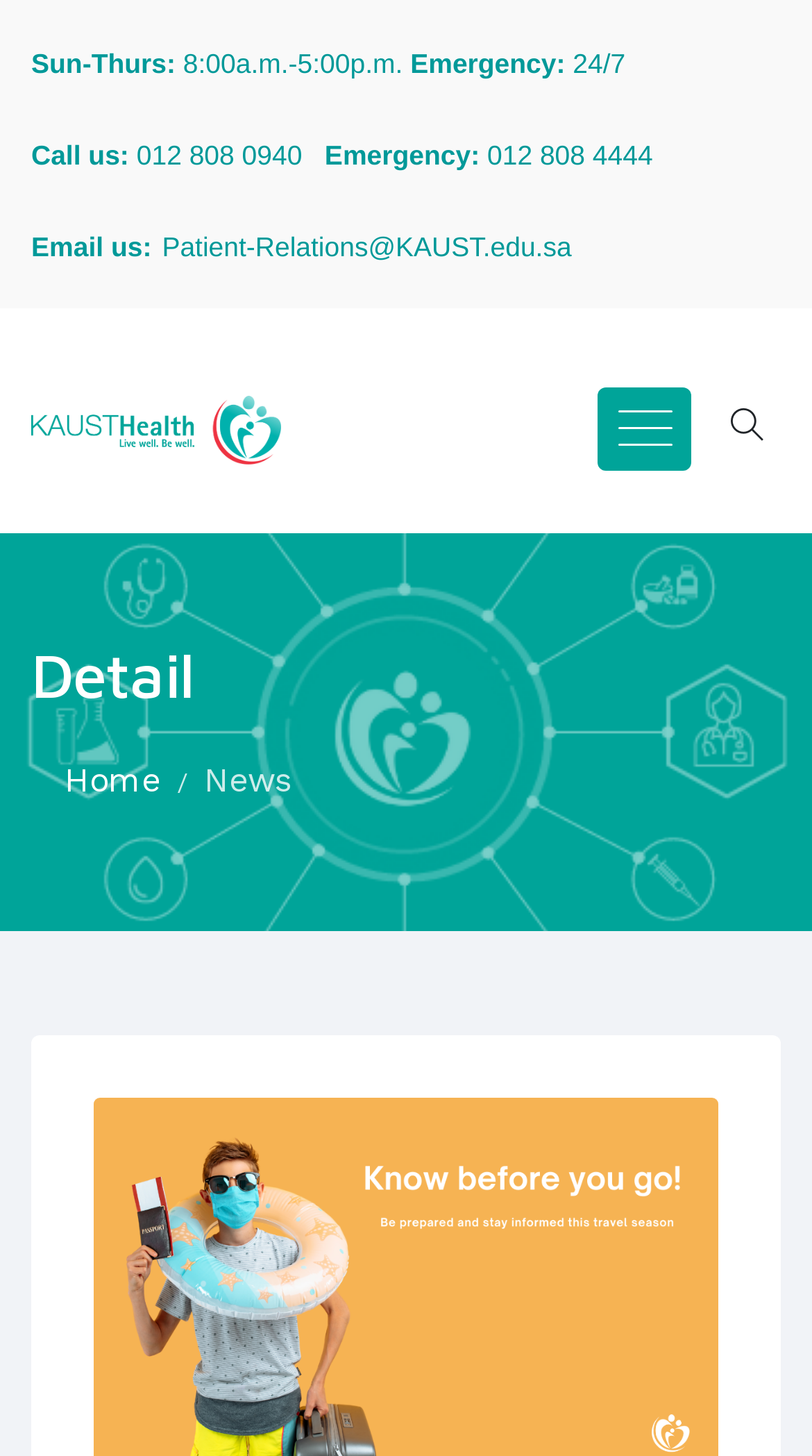Give a one-word or short phrase answer to this question: 
What is the emergency phone number?

12 808 4444